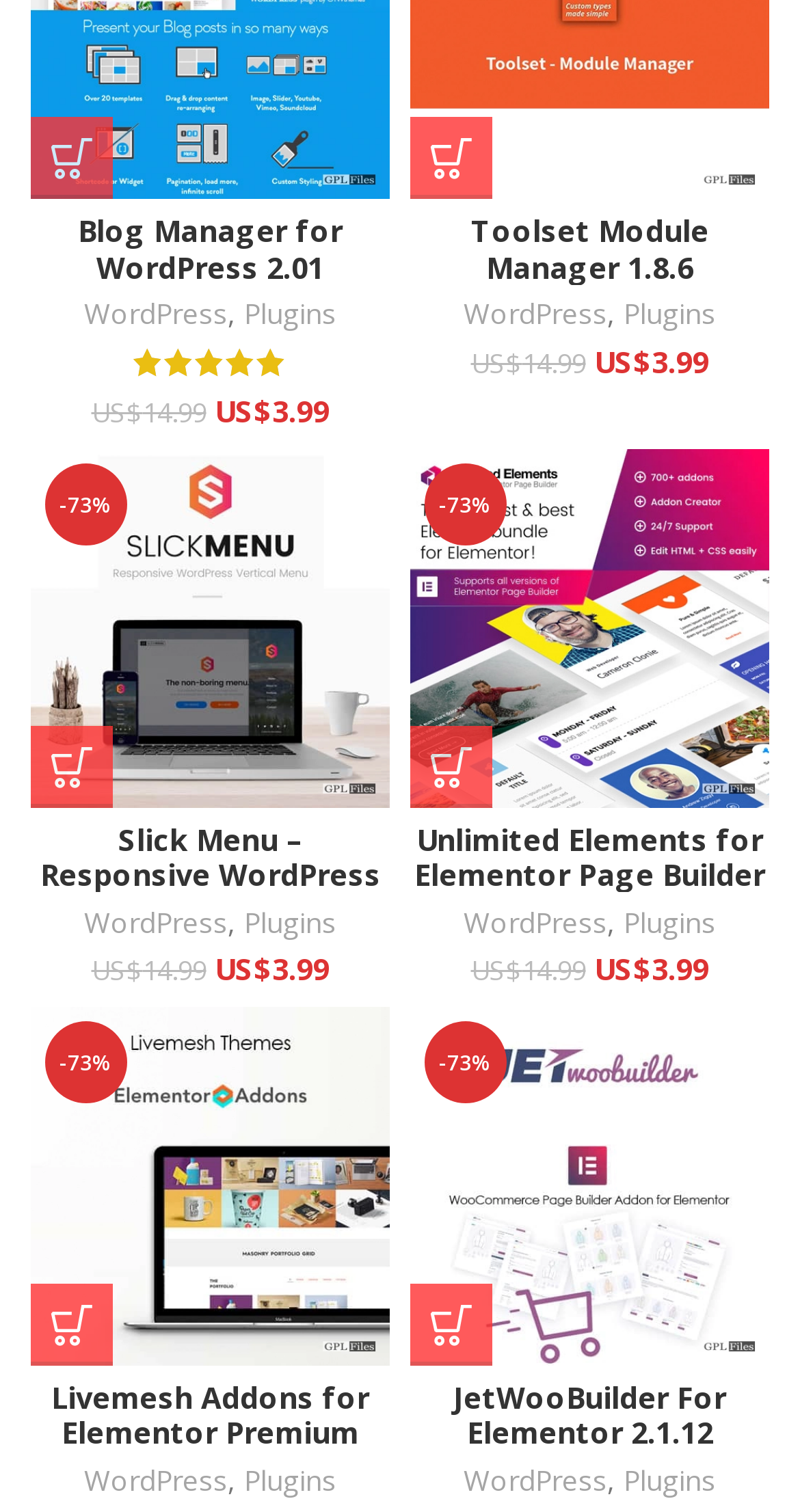Identify the bounding box coordinates of the element to click to follow this instruction: 'View details of Toolset Module Manager 1.8.6'. Ensure the coordinates are four float values between 0 and 1, provided as [left, top, right, bottom].

[0.513, 0.142, 0.962, 0.189]